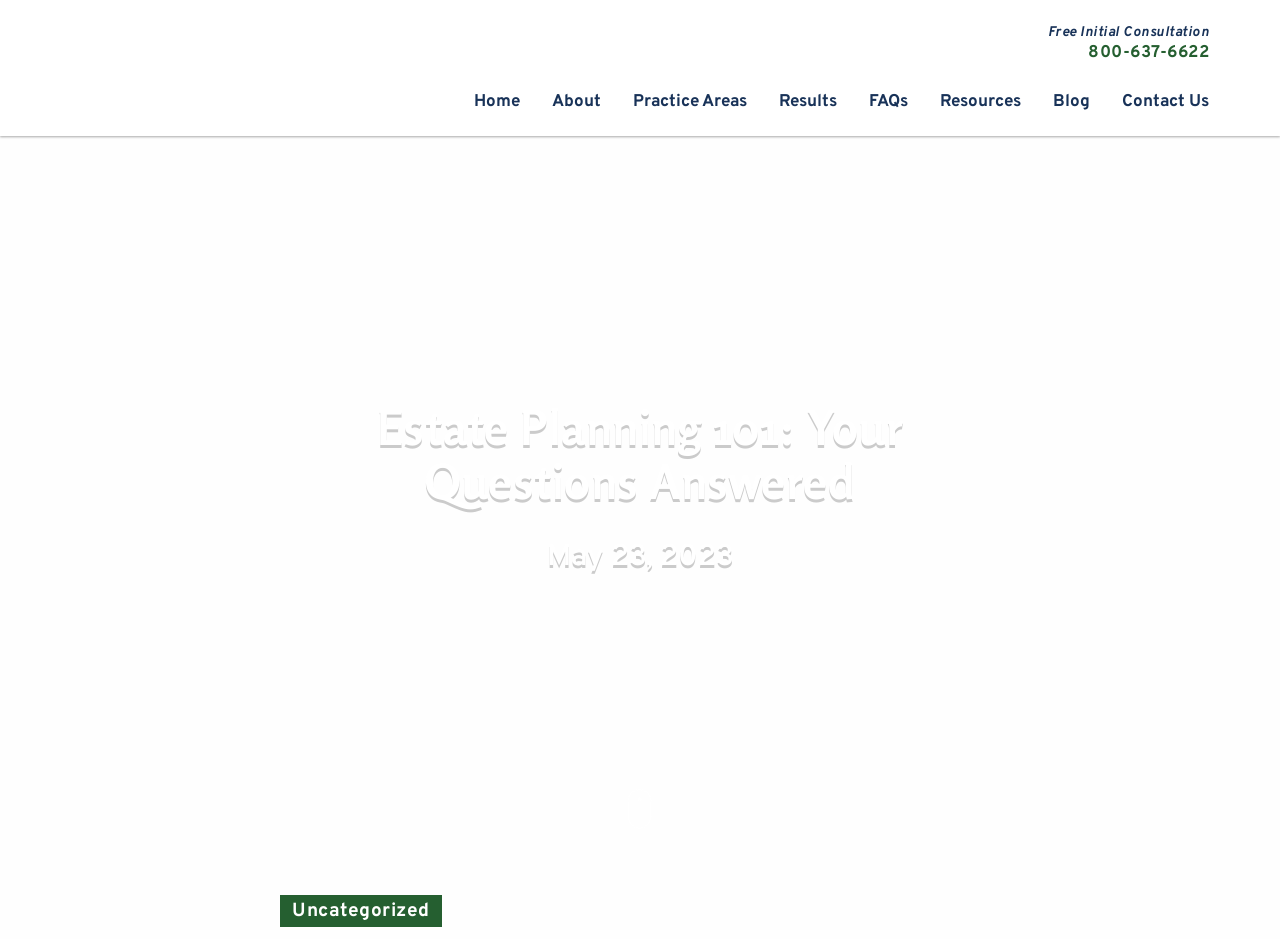Provide the bounding box coordinates of the UI element that matches the description: "title="Andersen & Linthorst"".

[0.043, 0.0, 0.254, 0.144]